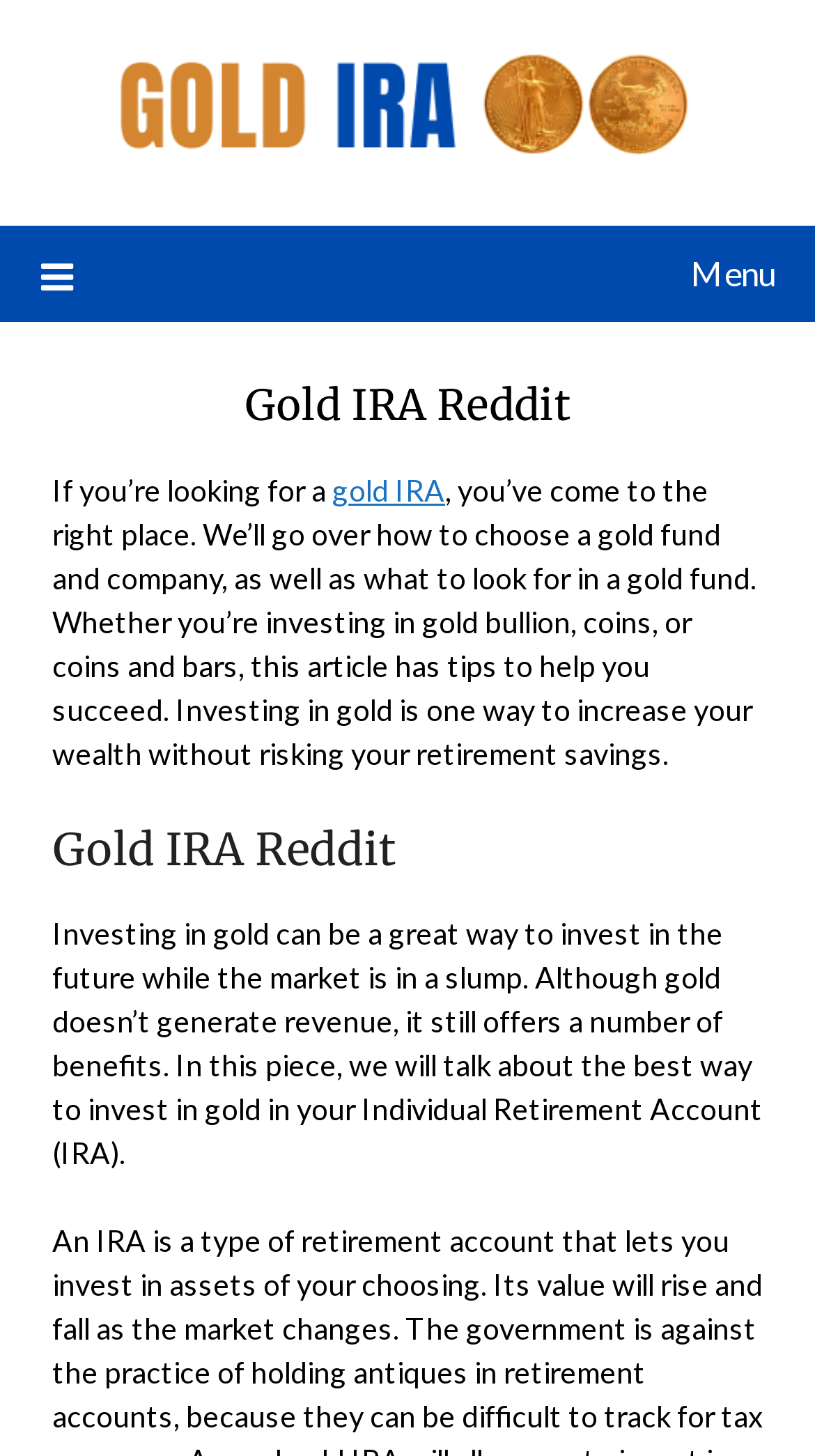Locate the bounding box of the user interface element based on this description: "gold IRA".

[0.408, 0.324, 0.546, 0.349]